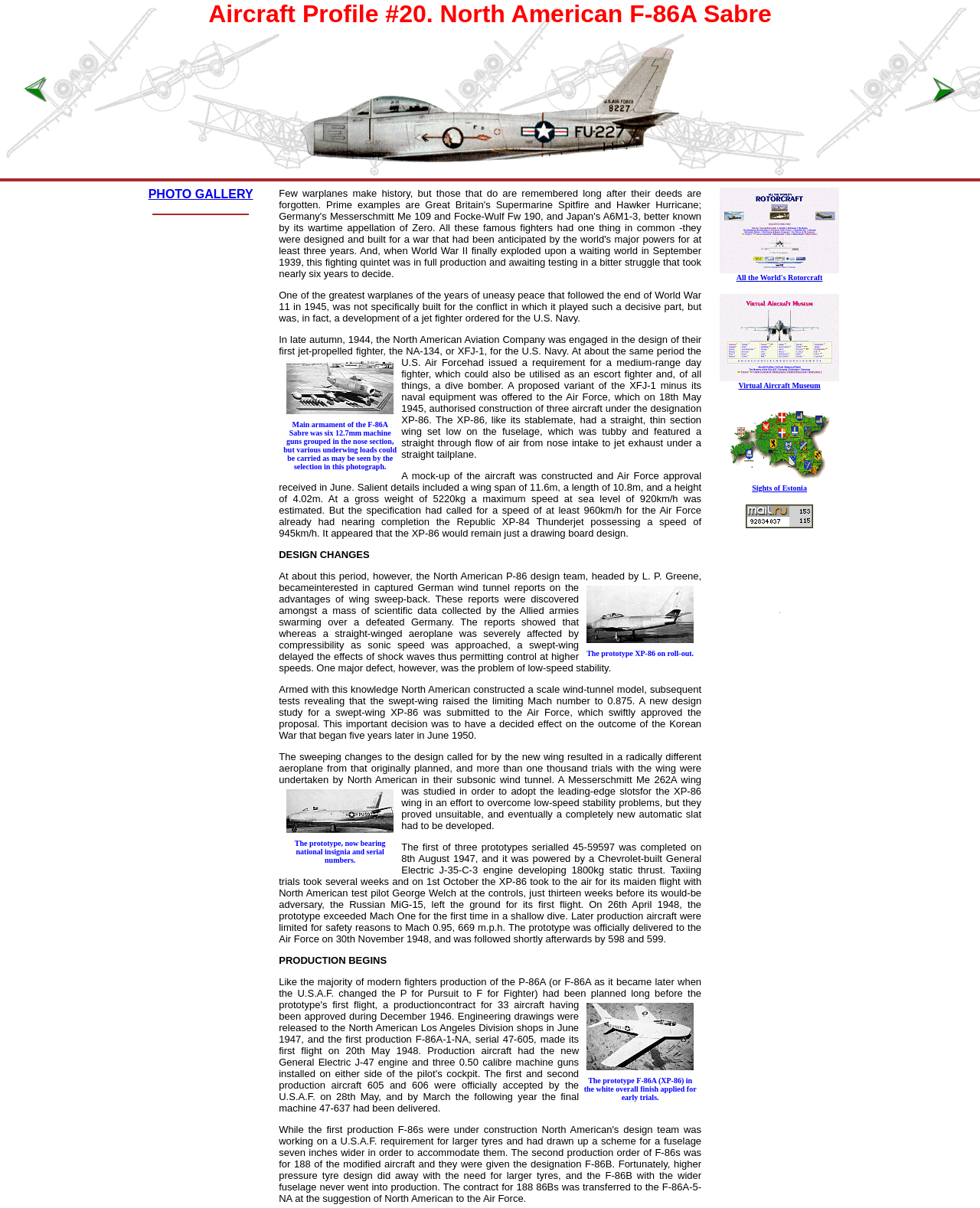Give a detailed overview of the webpage's appearance and contents.

This webpage is about the North American F-86A Sabre aircraft, with a focus on its profile and history. At the top of the page, there are three navigation links: "BACK" on the left and right sides, and "Aircraft Profile #20. North American F-86A Sabre" in the center, which is also the title of the page. Below this, there is a link to the "PHOTO GALLERY" and a horizontal separator line.

The main content of the page is divided into sections, each with a descriptive heading. The first section describes the aircraft's design and development, including its initial requirements, prototype construction, and wind tunnel testing. This section features an image of the XP-86 prototype on rollout.

The next section discusses the design changes made to the aircraft, including the incorporation of swept wings, and features an image of the prototype with national insignia and serial numbers. The following sections detail the aircraft's production, including the completion of the first prototype and its maiden flight, as well as the production of subsequent aircraft.

Throughout the page, there are several images of the F-86A Sabre, including photos of the prototype in different configurations and finishes. There are also links to other related websites, such as "All the World's Rotorcraft", "Virtual Aircraft Museum", and "Sights of Estonia", which are located at the bottom of the page. Additionally, there are advertisements and iframes scattered throughout the page.